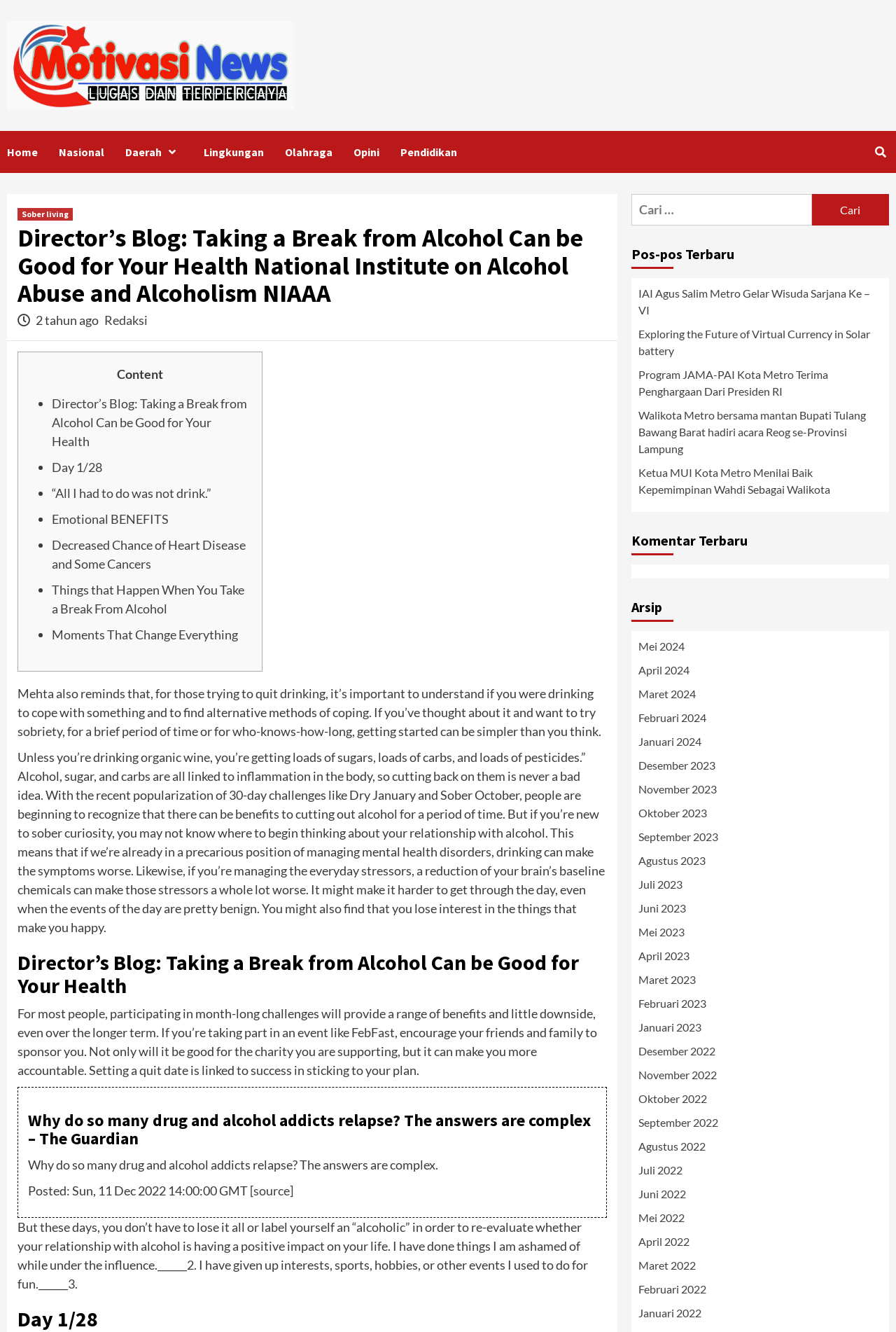Give a one-word or one-phrase response to the question: 
What is the name of the author of the article 'Director’s Blog: Taking a Break from Alcohol Can be Good for Your Health'?

Redaksi